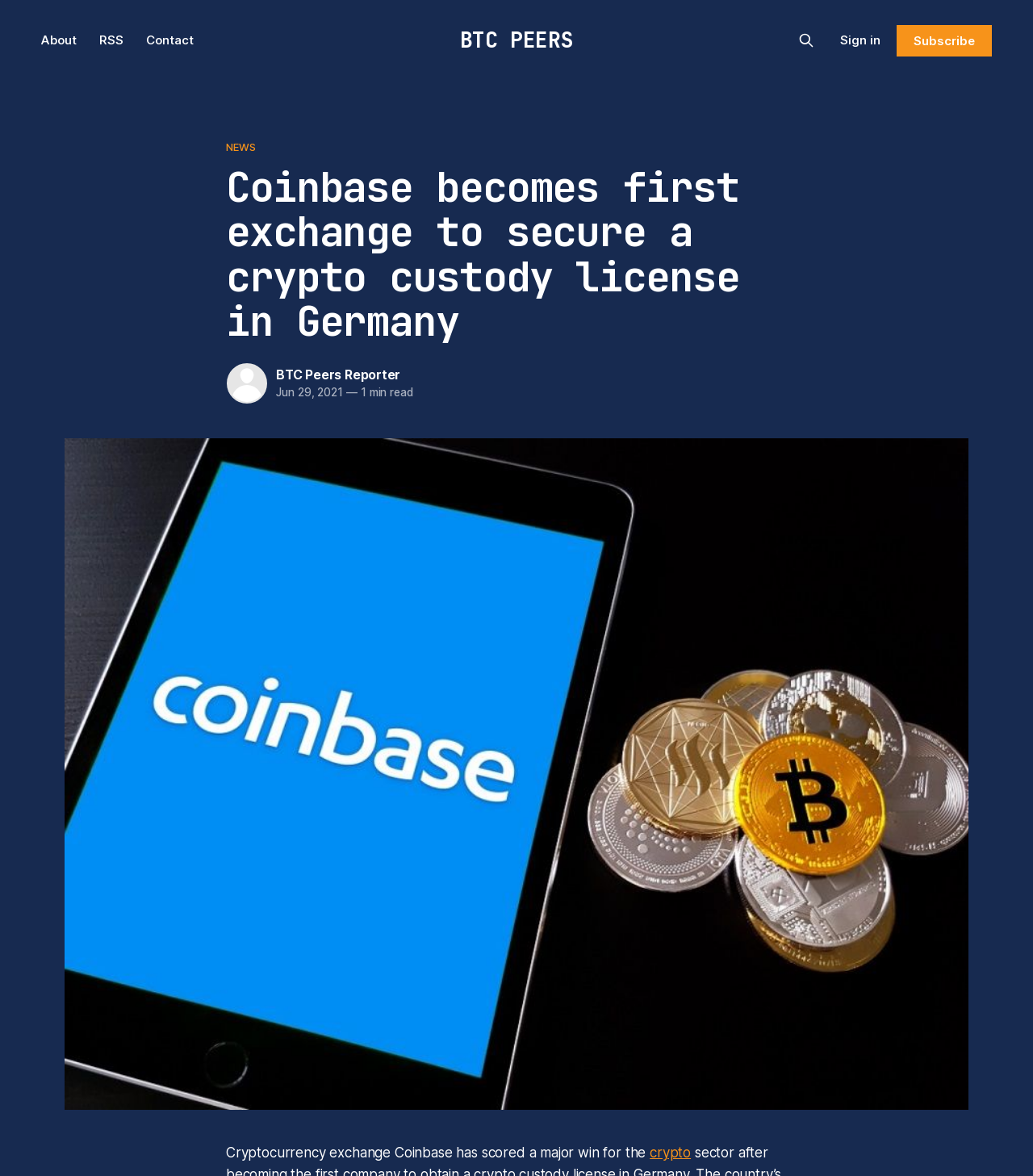Please find the bounding box coordinates of the element's region to be clicked to carry out this instruction: "Learn about THE HERD".

None